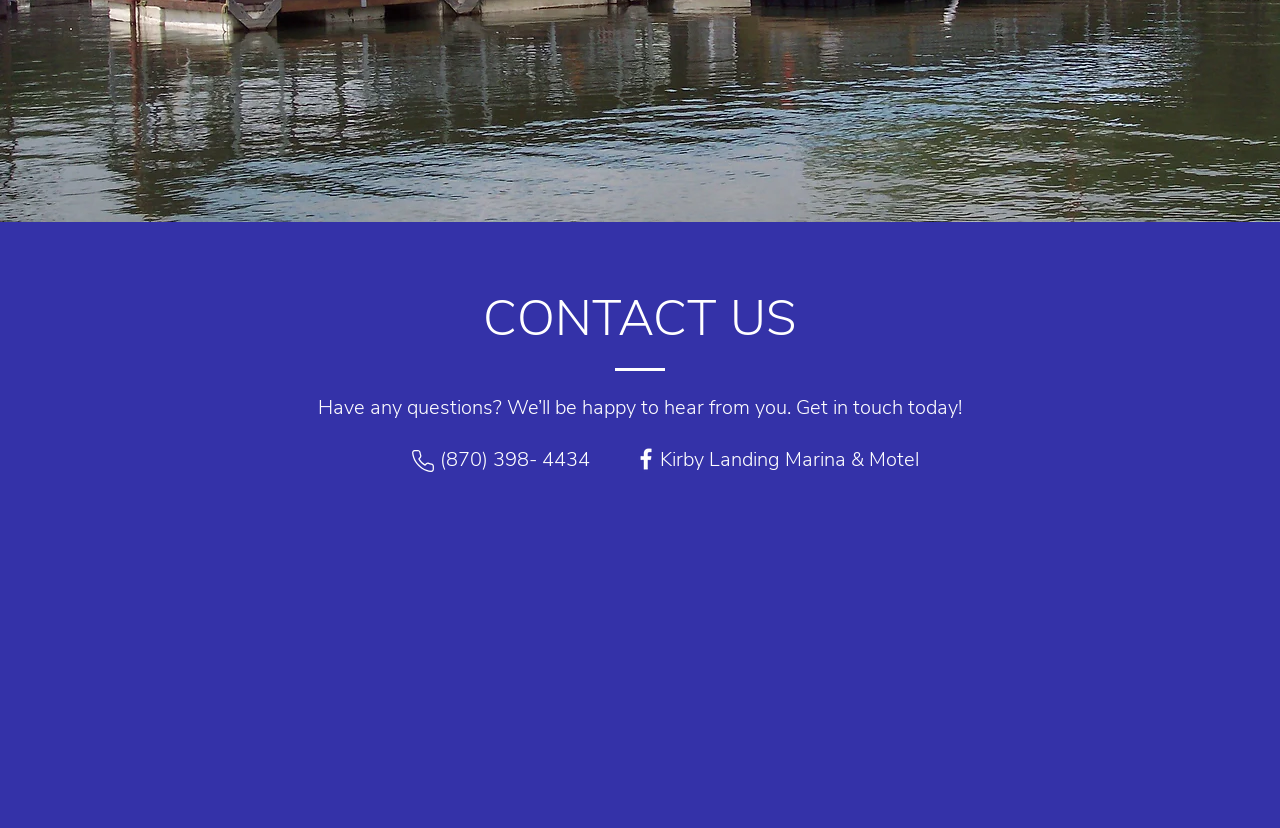Locate and provide the bounding box coordinates for the HTML element that matches this description: "(870) 398- 4434".

[0.344, 0.538, 0.461, 0.571]